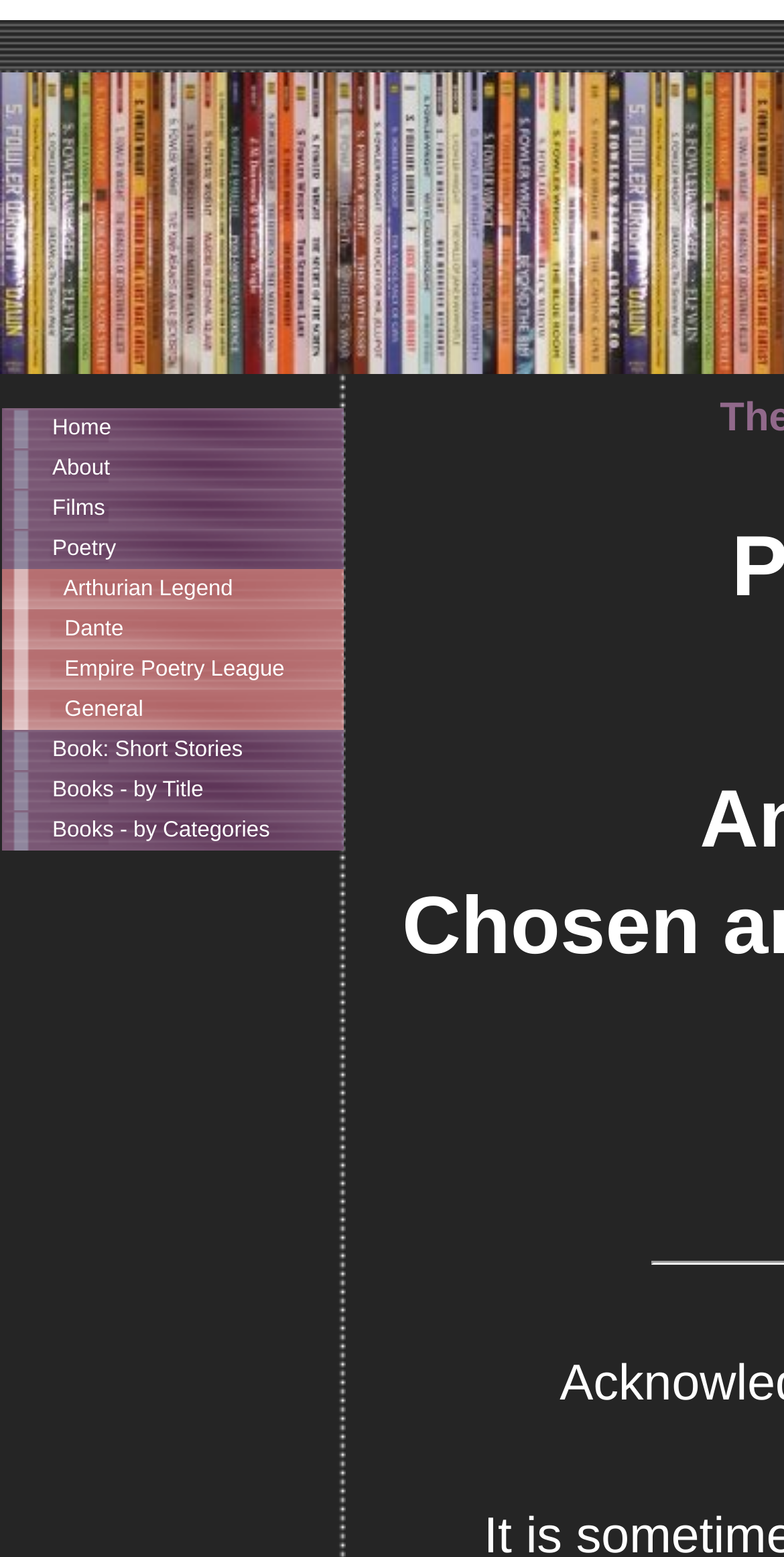Please provide a brief answer to the following inquiry using a single word or phrase:
What is the first link in the navigation menu?

Home